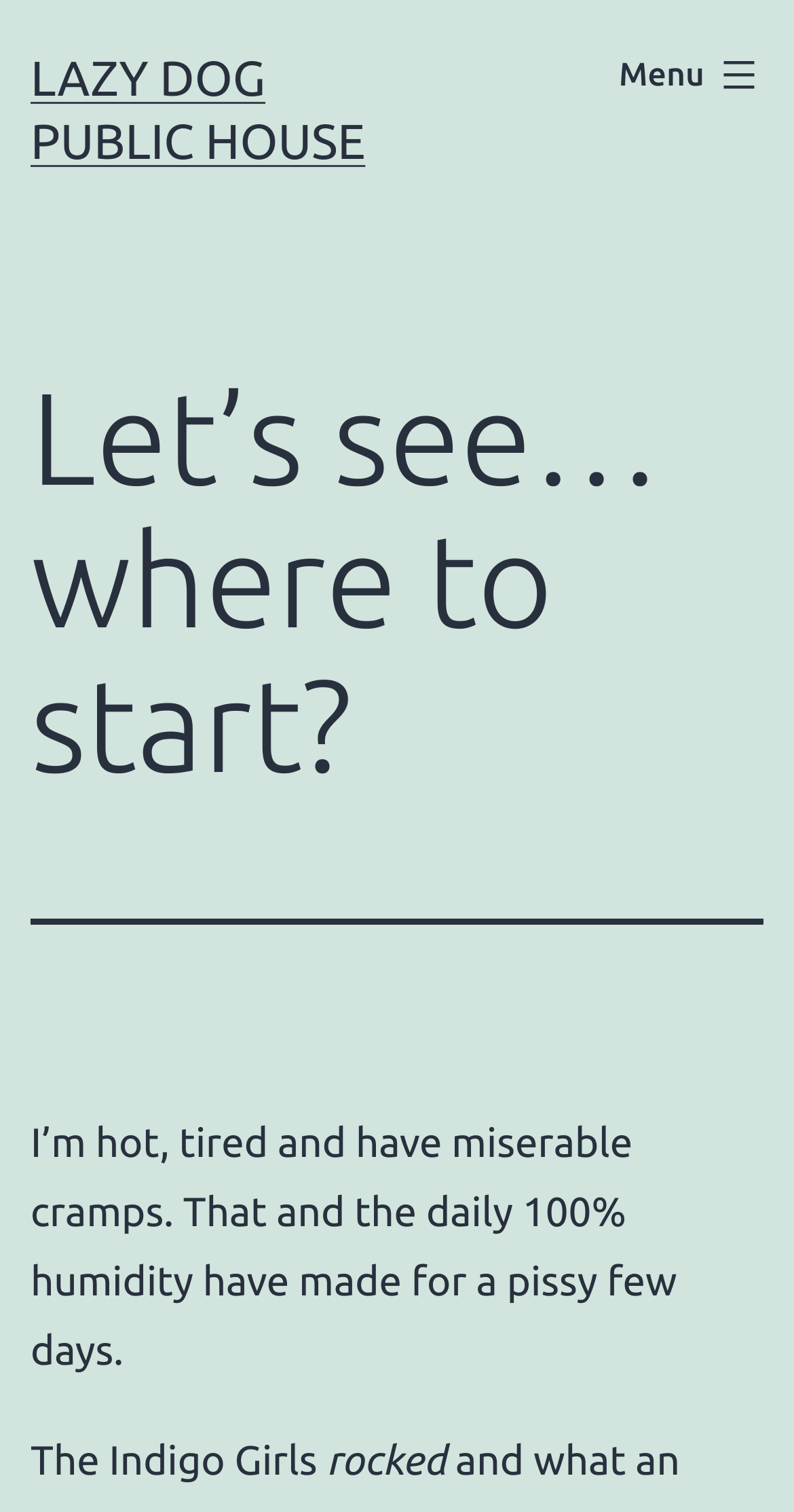Produce a meticulous description of the webpage.

The webpage appears to be a personal blog or journal entry. At the top, there is a prominent link to "LAZY DOG PUBLIC HOUSE" and a button labeled "Menu" positioned to the right of it. 

Below the top section, there is a header that spans most of the width of the page, containing the title "Let’s see… where to start?". 

The main content of the page consists of a few paragraphs of text. The first paragraph describes the author's physical discomfort and frustration due to the hot and humid weather. The second paragraph mentions the Indigo Girls, a music group, and how they "rocked" and did something else, although the exact details are unclear. 

The text elements are positioned in a vertical sequence, with the header and paragraphs flowing from top to bottom. The overall layout is simple, with a focus on the written content.